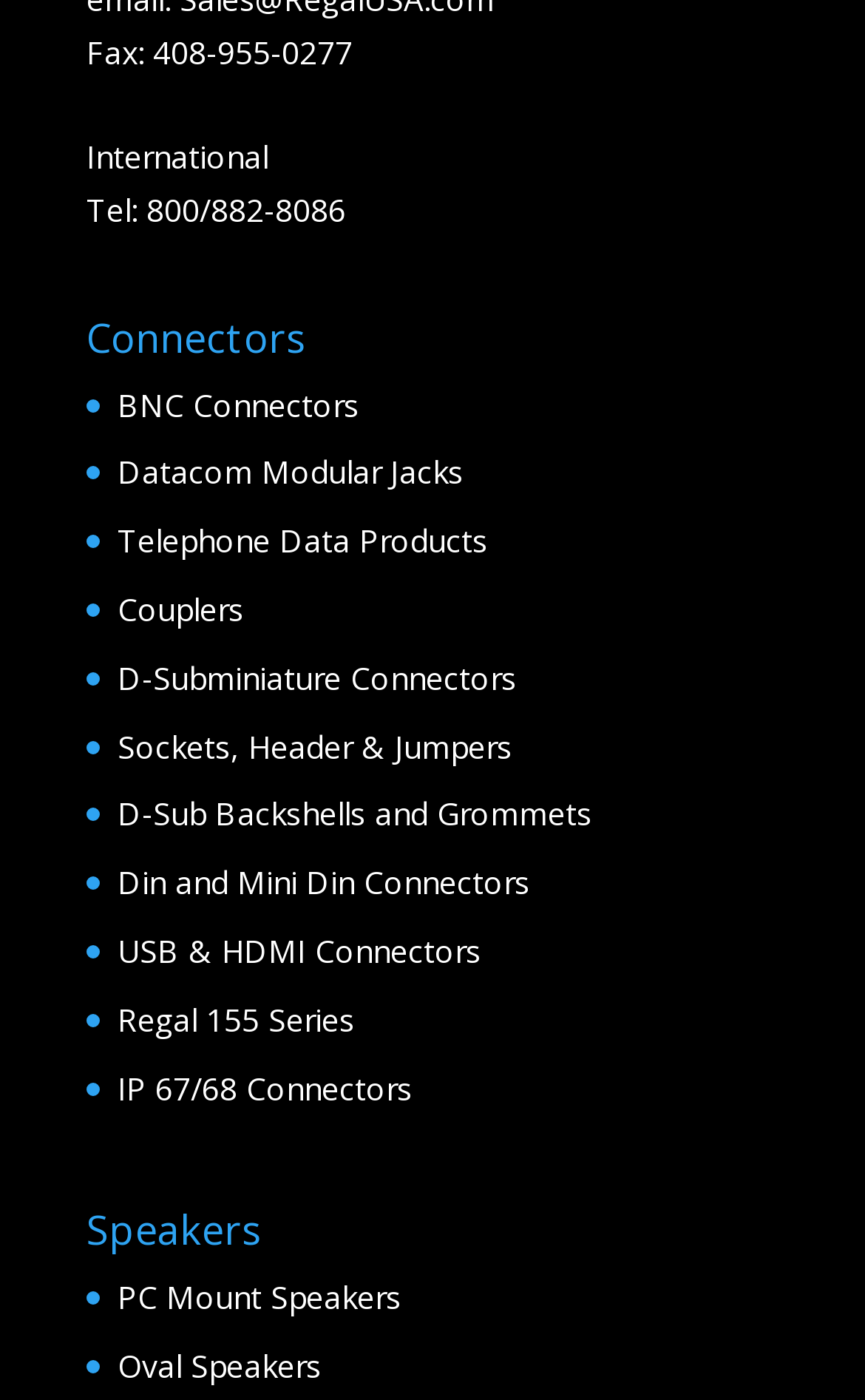Locate the bounding box of the UI element described by: "Telephone Data Products" in the given webpage screenshot.

[0.136, 0.371, 0.564, 0.401]